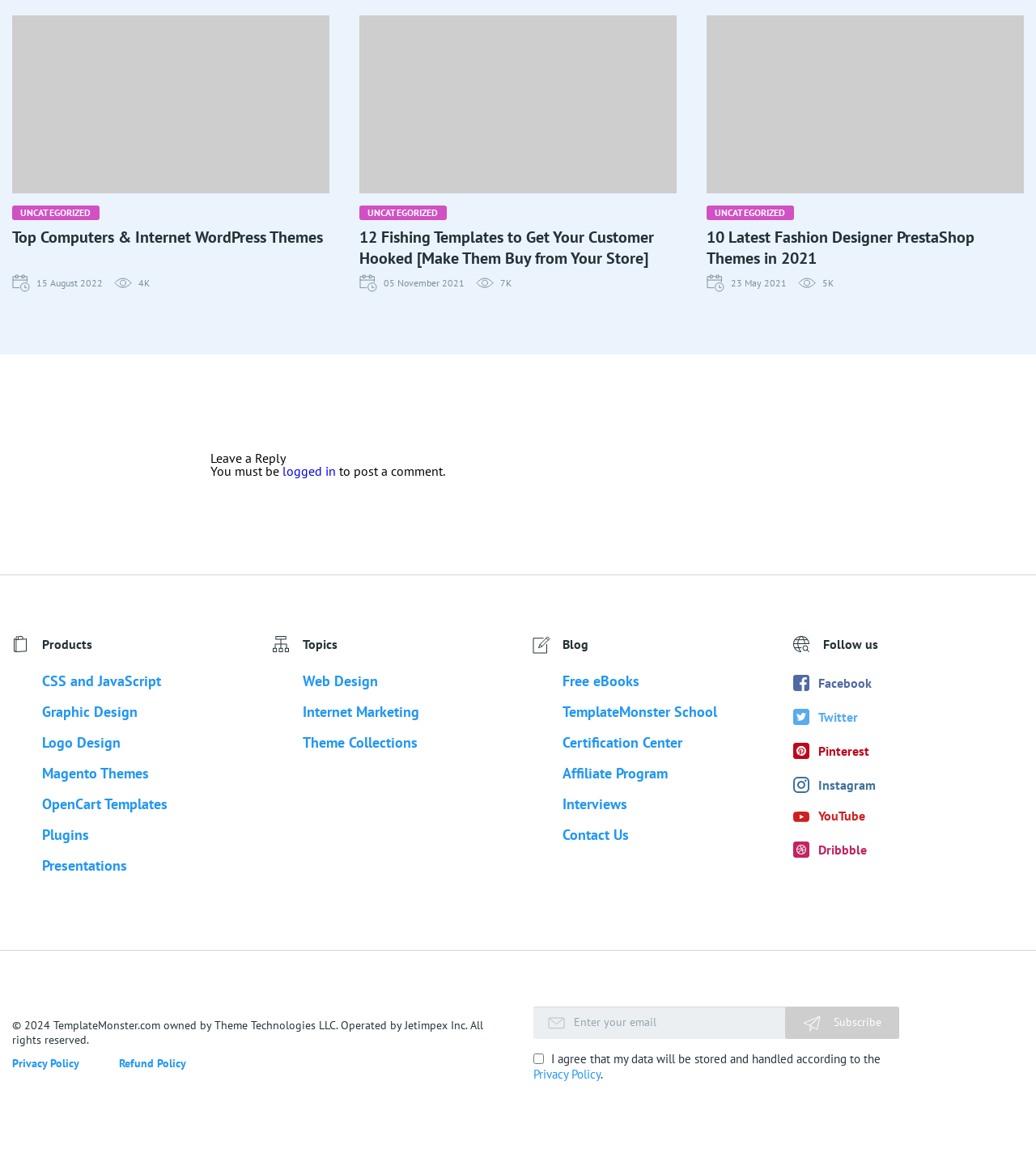Answer this question using a single word or a brief phrase:
What is the name of the company that owns TemplateMonster.com?

Theme Technologies LLC